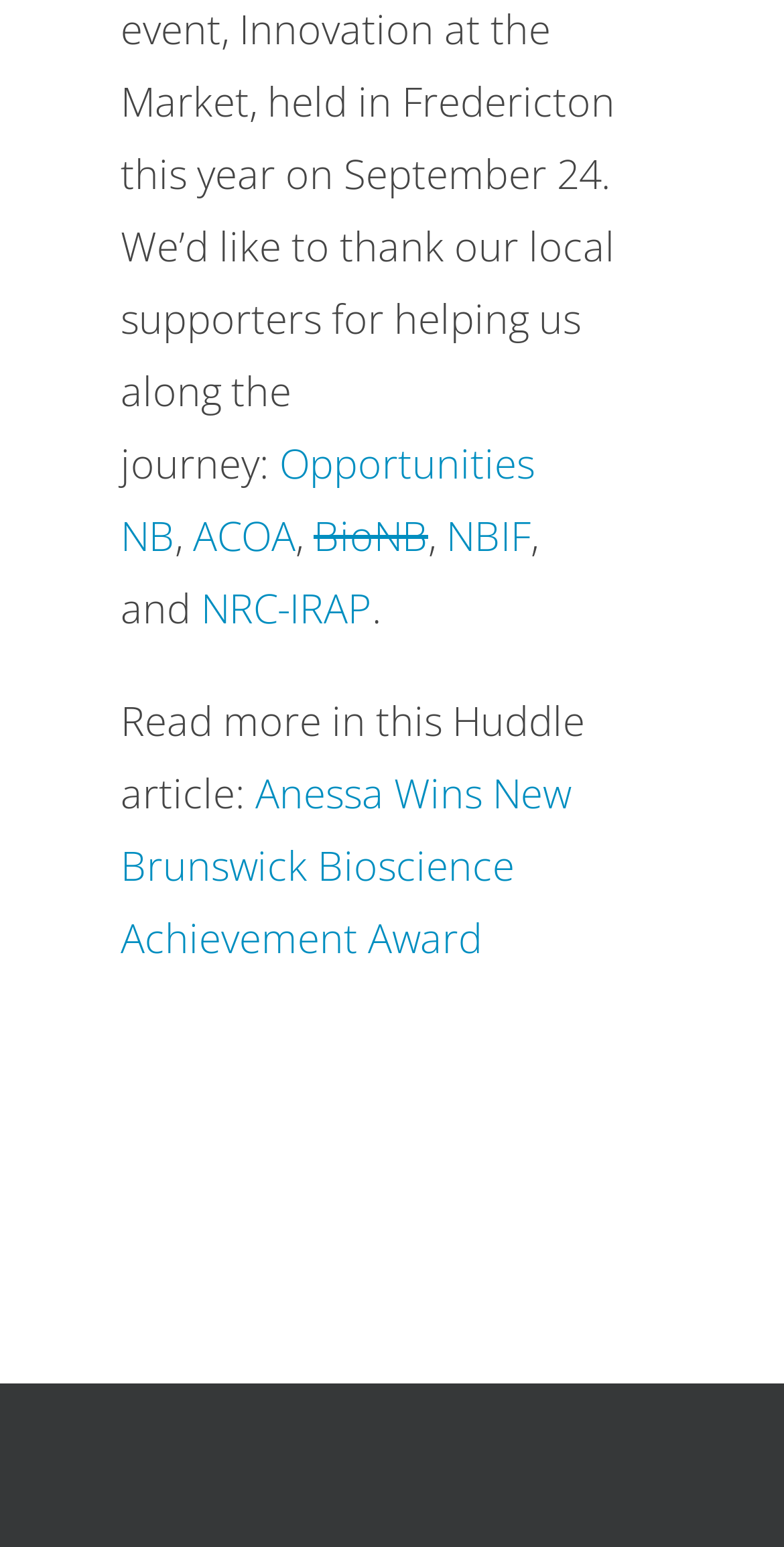How many links are in the top section?
Look at the image and provide a short answer using one word or a phrase.

5